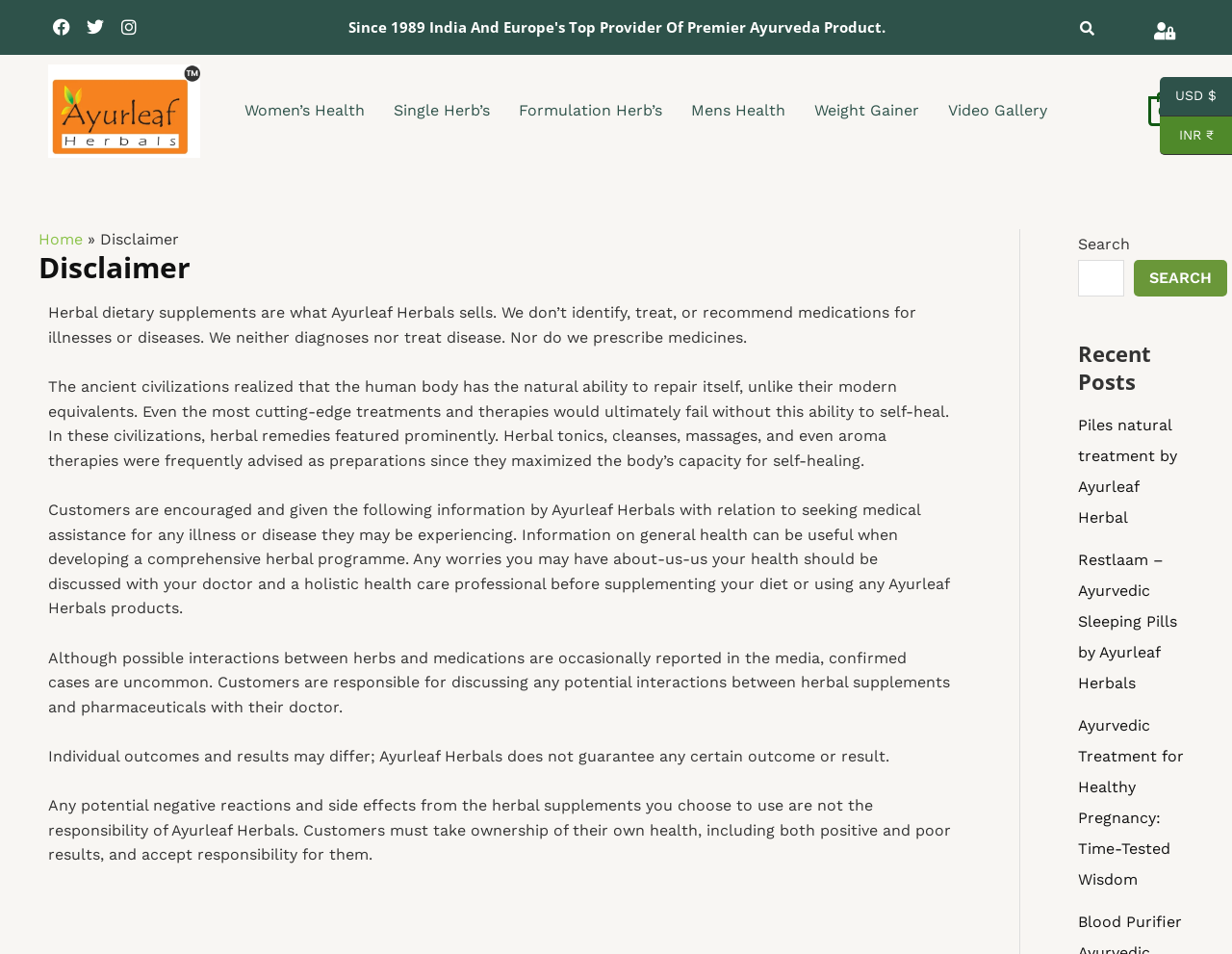Answer this question using a single word or a brief phrase:
What is the purpose of herbal remedies in ancient civilizations?

Maximize body’s capacity for self-healing